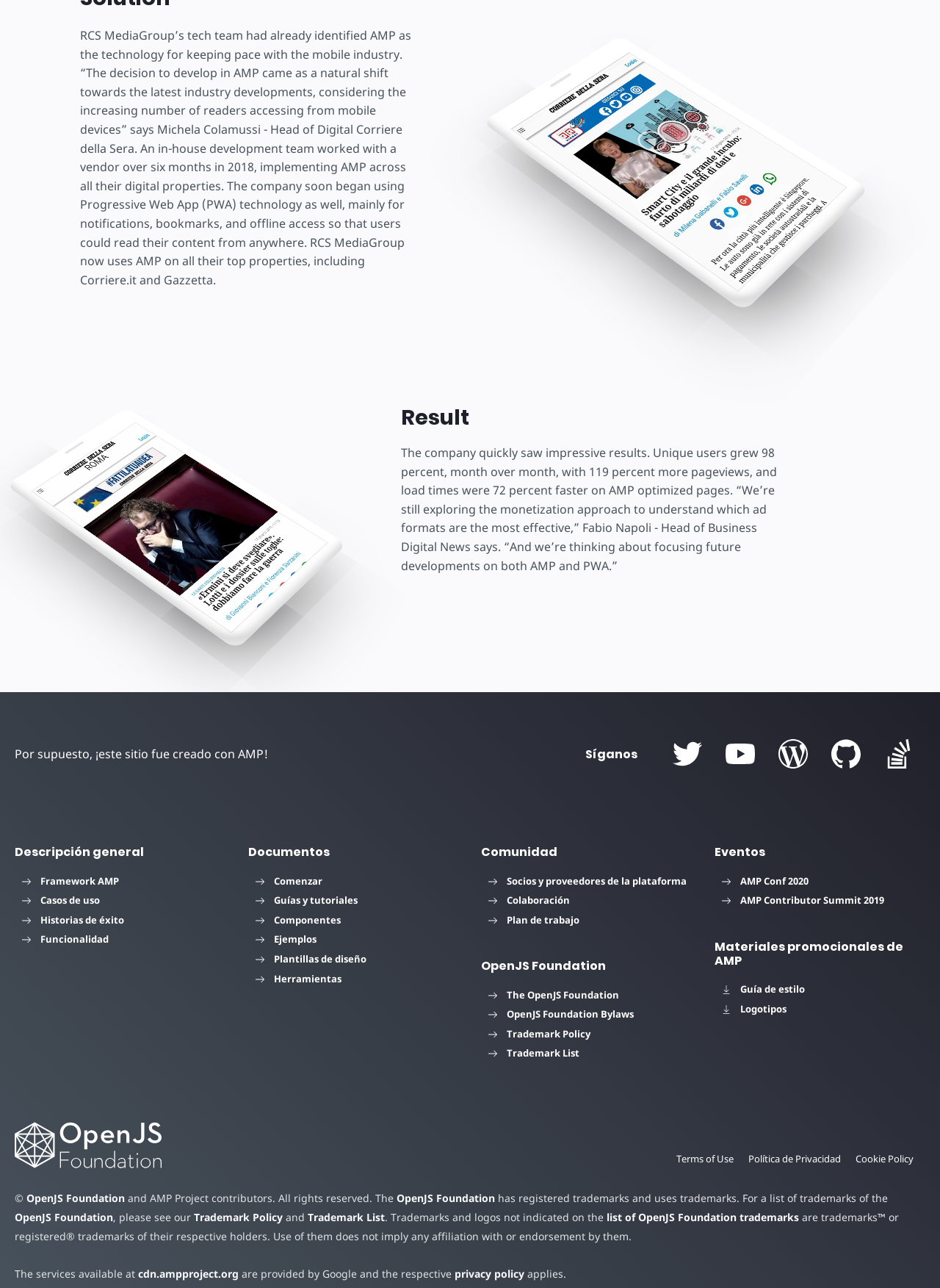Provide the bounding box coordinates of the HTML element described by the text: "AMP Contributor Summit 2019". The coordinates should be in the format [left, top, right, bottom] with values between 0 and 1.

[0.76, 0.68, 0.934, 0.689]